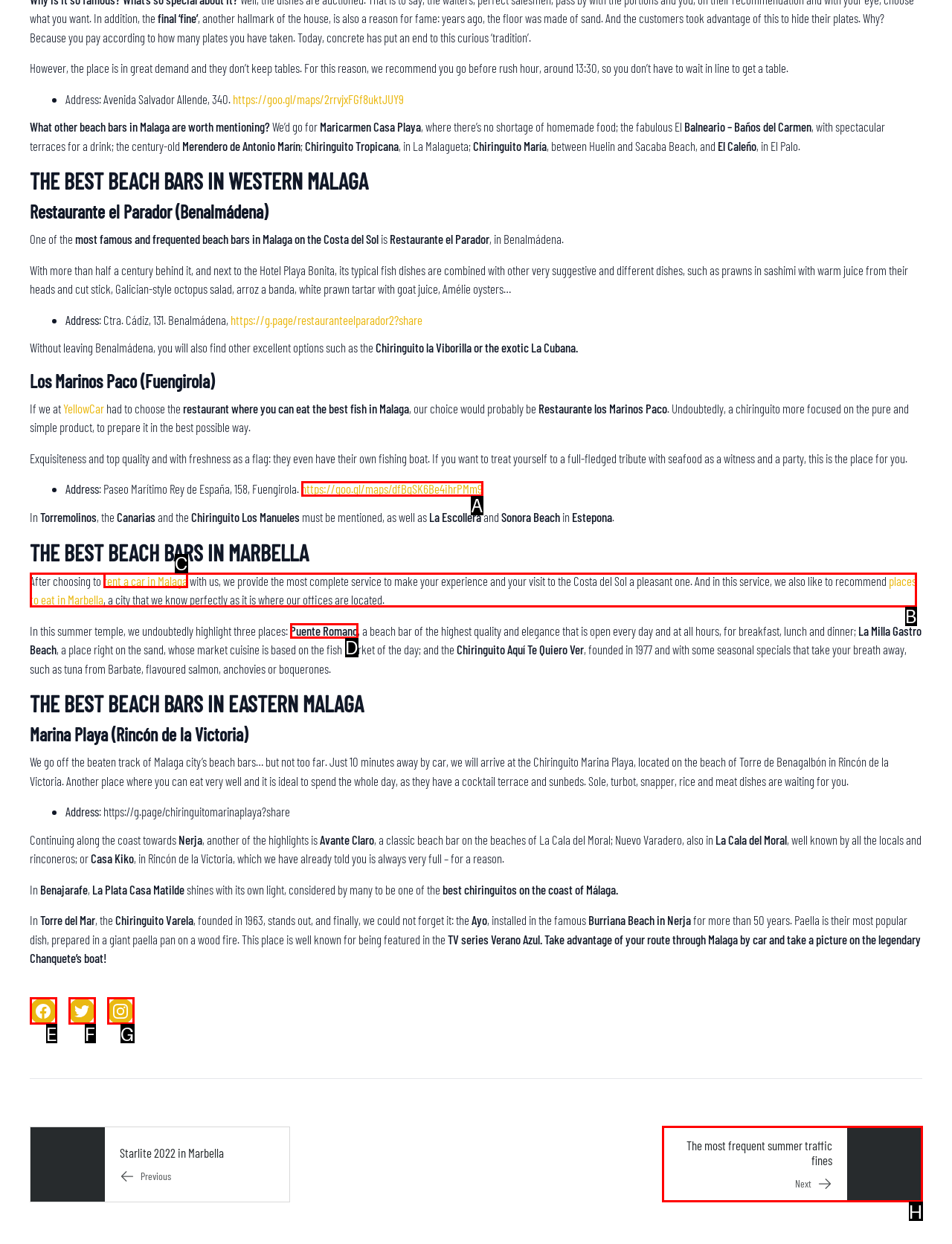To achieve the task: read more about Puente Romano, indicate the letter of the correct choice from the provided options.

D